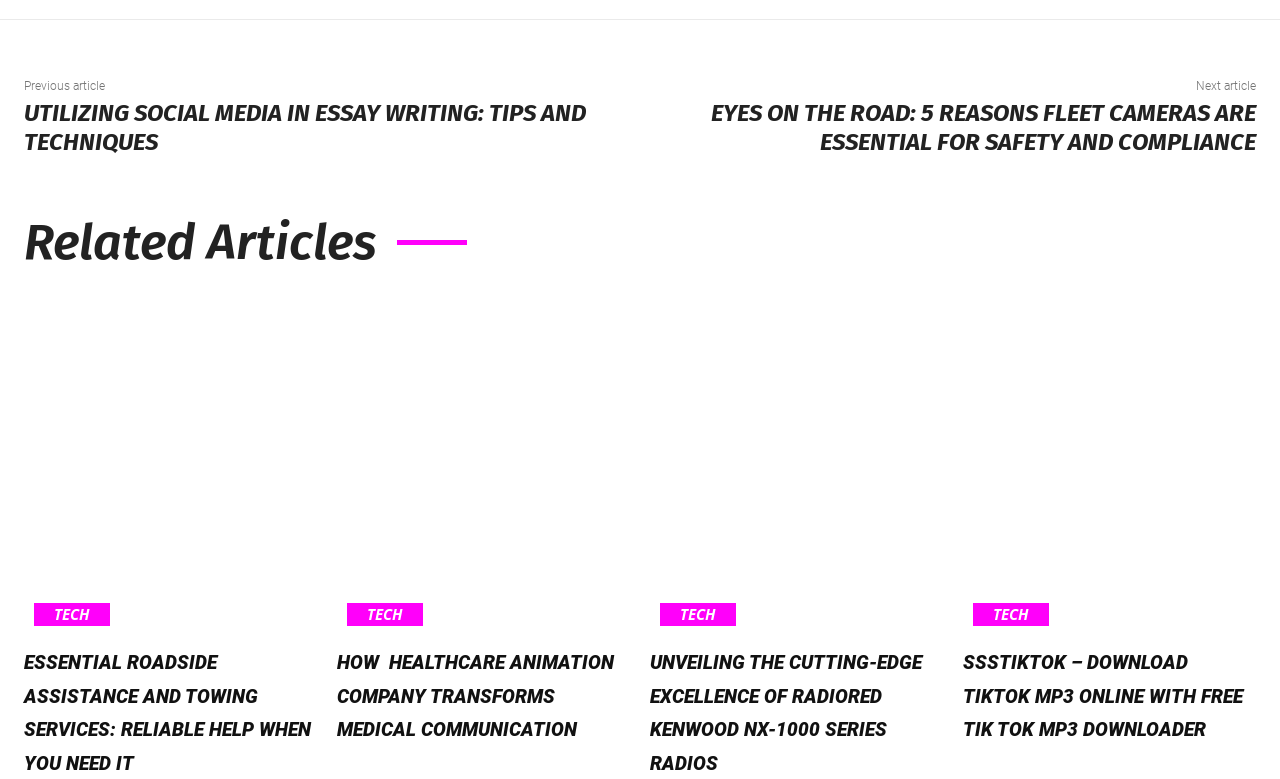Please locate the UI element described by "Tech" and provide its bounding box coordinates.

[0.76, 0.774, 0.82, 0.804]